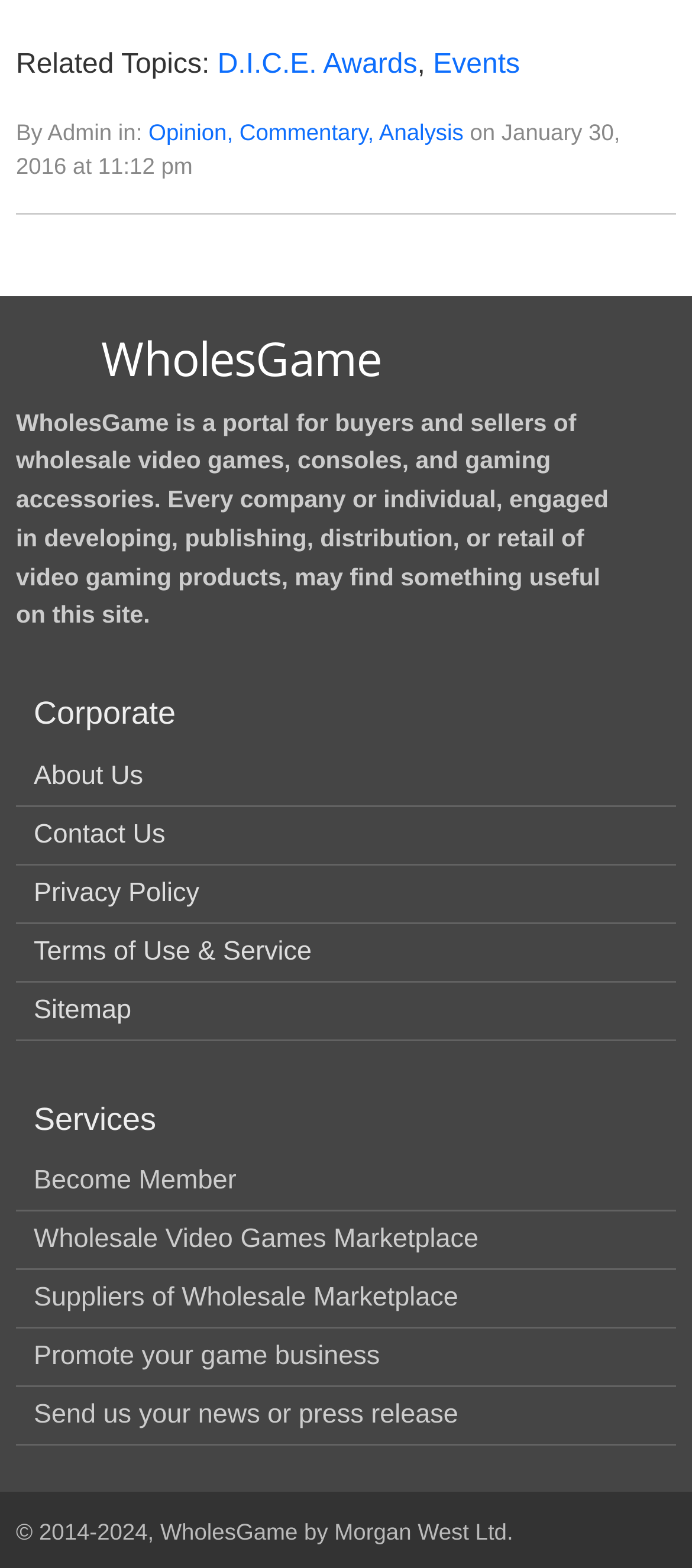Answer the following query with a single word or phrase:
What is the name of the website?

WholesGame